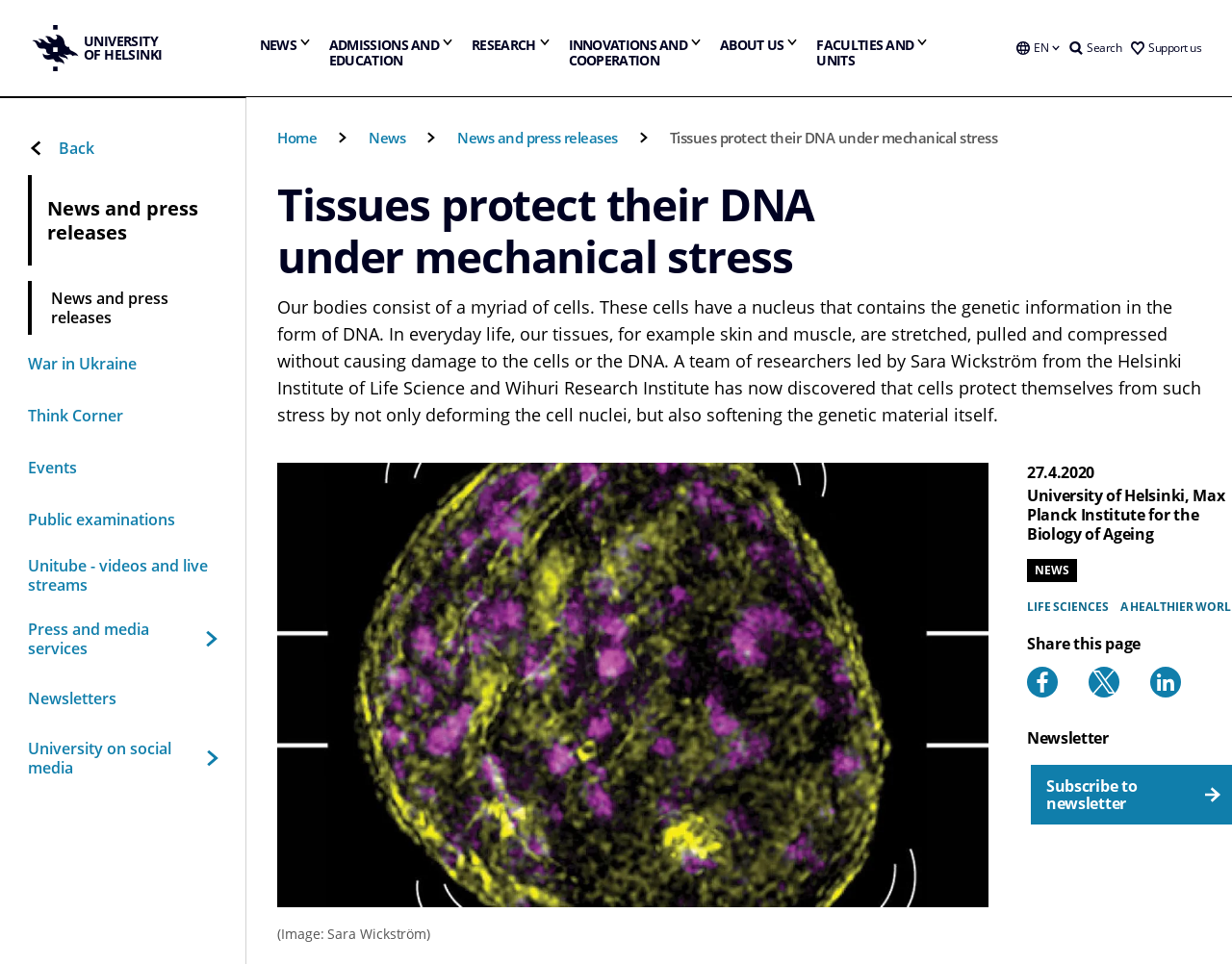Please find and report the primary heading text from the webpage.

Tissues protect their DNA under mechanical stress